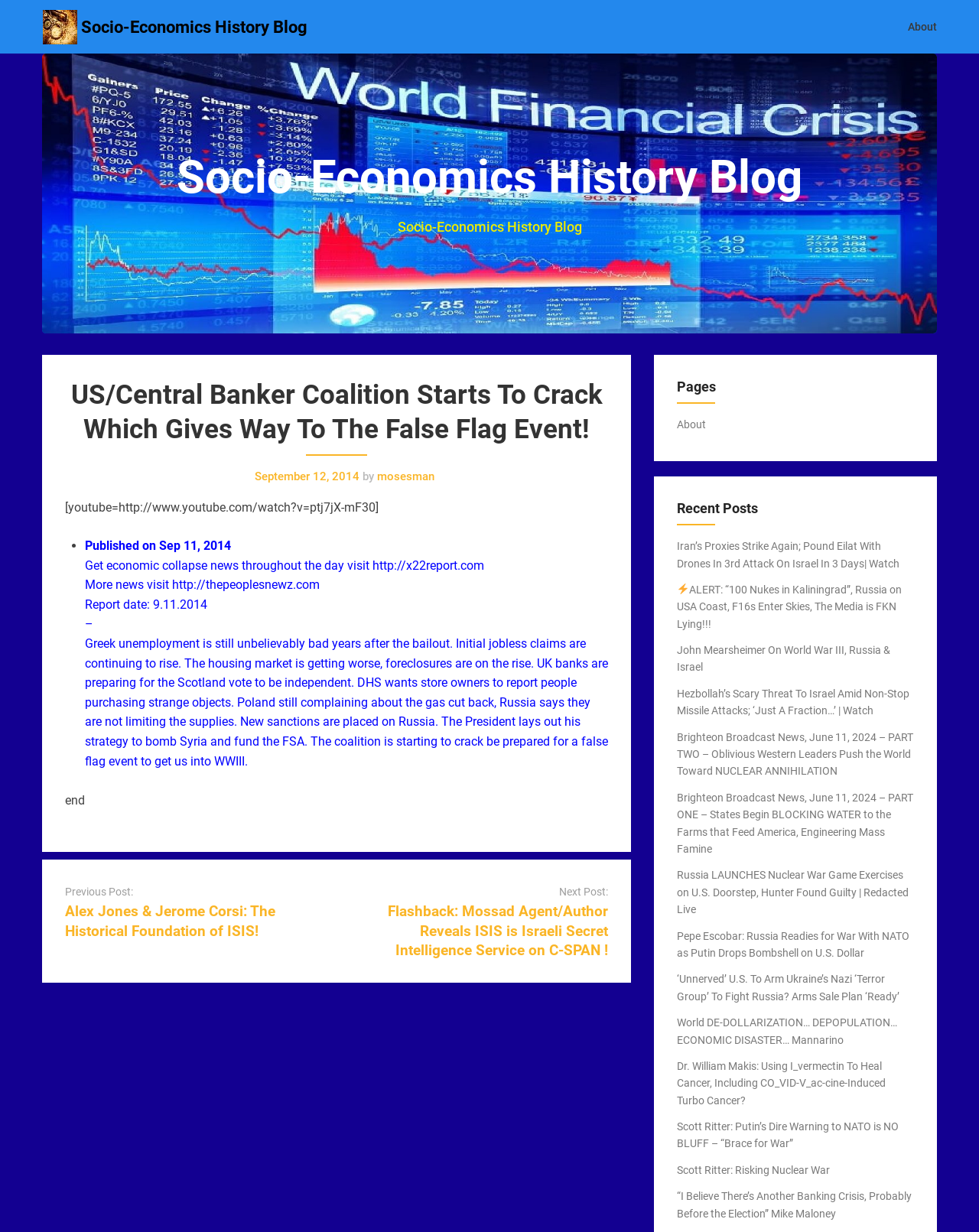Find the bounding box coordinates of the element to click in order to complete the given instruction: "Check the previous post 'Alex Jones & Jerome Corsi: The Historical Foundation of ISIS!'."

[0.066, 0.732, 0.32, 0.763]